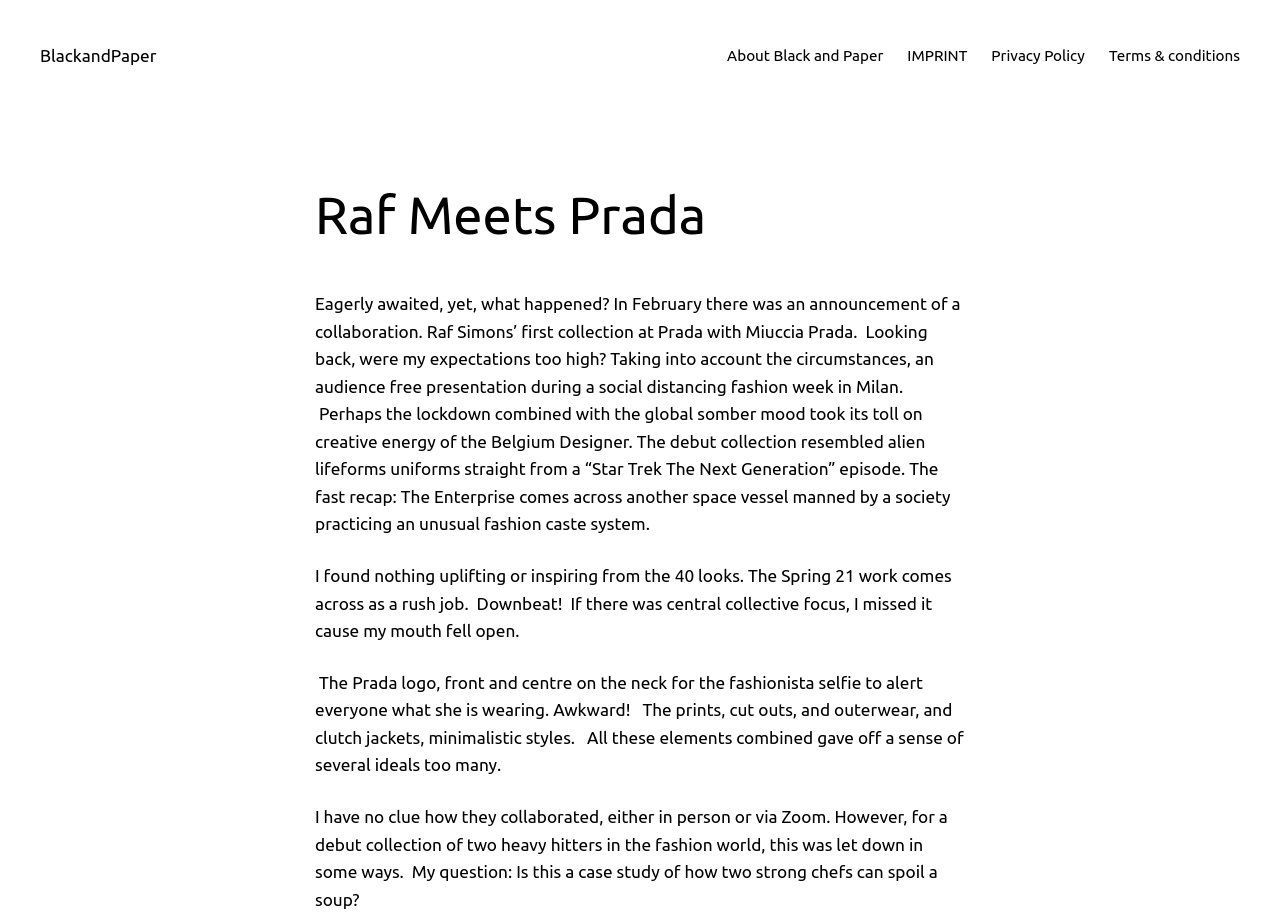What is the central theme of the fashion collection?
Please provide a comprehensive answer to the question based on the webpage screenshot.

According to the author, the debut collection resembled 'alien lifeforms uniforms straight from a “Star Trek The Next Generation” episode', suggesting that the central theme of the collection is inspired by science fiction.